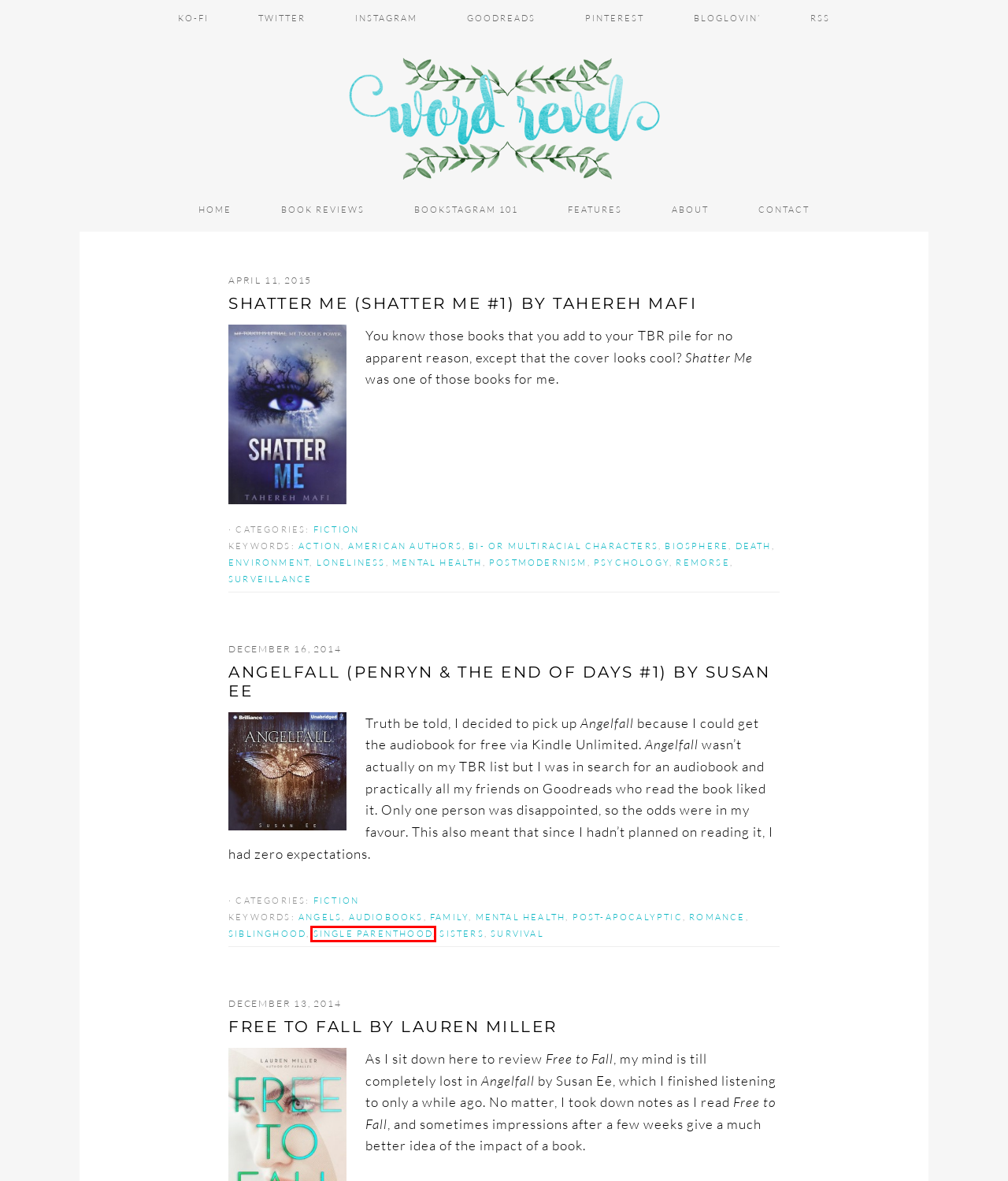Given a screenshot of a webpage with a red bounding box around an element, choose the most appropriate webpage description for the new page displayed after clicking the element within the bounding box. Here are the candidates:
A. psychology Archives - Word Revel
B. siblinghood Archives - Word Revel
C. environment Archives - Word Revel
D. single parenthood Archives - Word Revel
E. angels Archives - Word Revel
F. death Archives - Word Revel
G. Features Archives - Word Revel
H. Word Revel - Celebrate the love for books

D